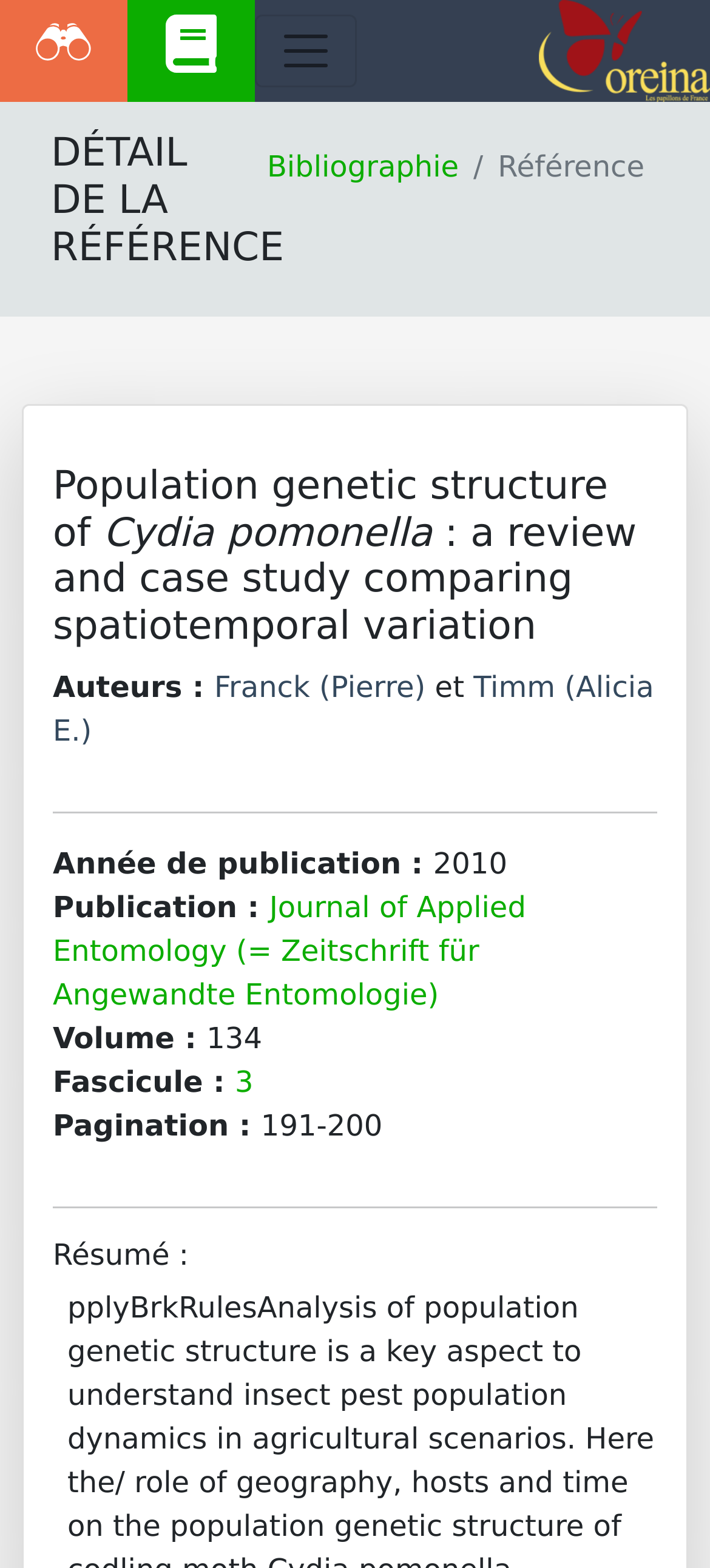Please determine the bounding box coordinates of the section I need to click to accomplish this instruction: "Read the summary of the reference".

[0.074, 0.789, 0.926, 0.812]